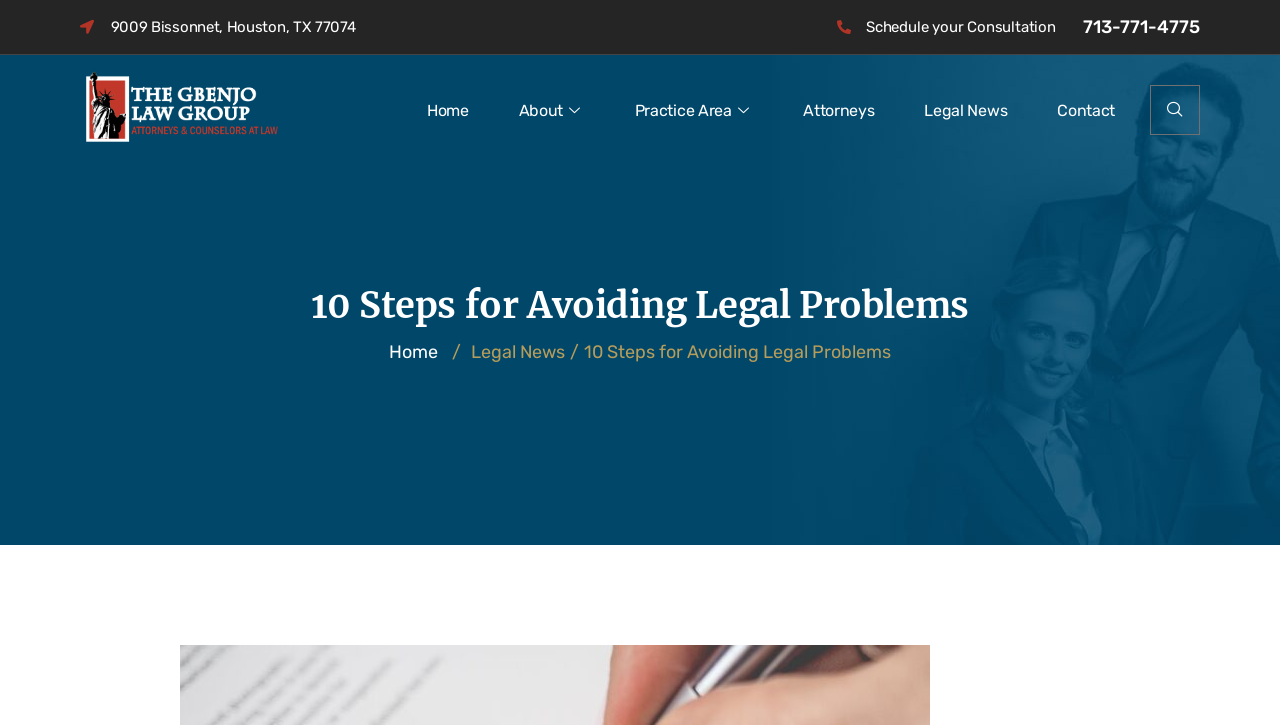How many navigation links are there?
Examine the webpage screenshot and provide an in-depth answer to the question.

I counted the number of link elements in the navigation section, which are 'Home', 'About', 'Practice Area', 'Attorneys', 'Legal News', 'Contact', and 'navsearch-button'. There are 7 links in total.